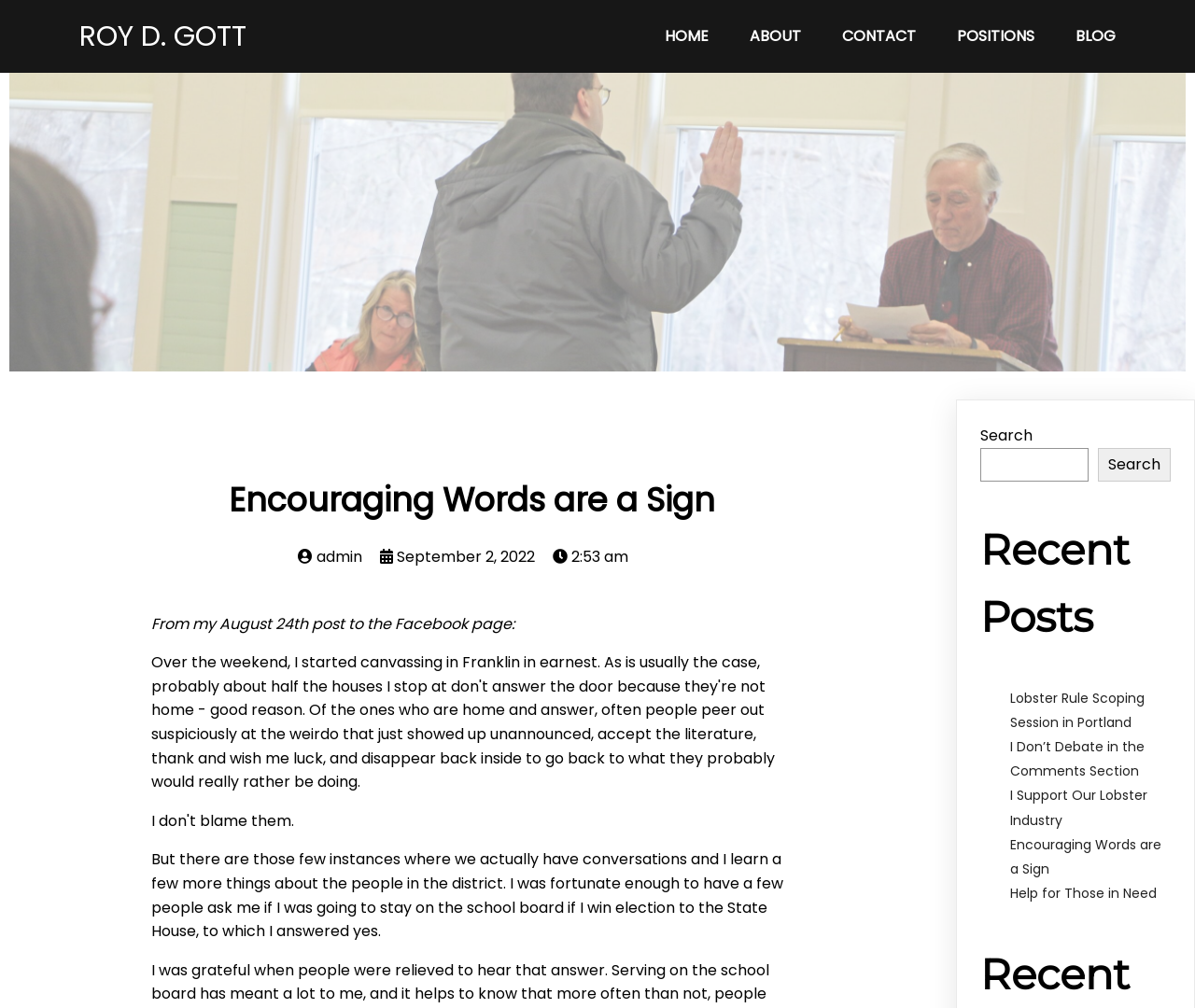Identify the coordinates of the bounding box for the element that must be clicked to accomplish the instruction: "search for something".

[0.82, 0.444, 0.911, 0.478]